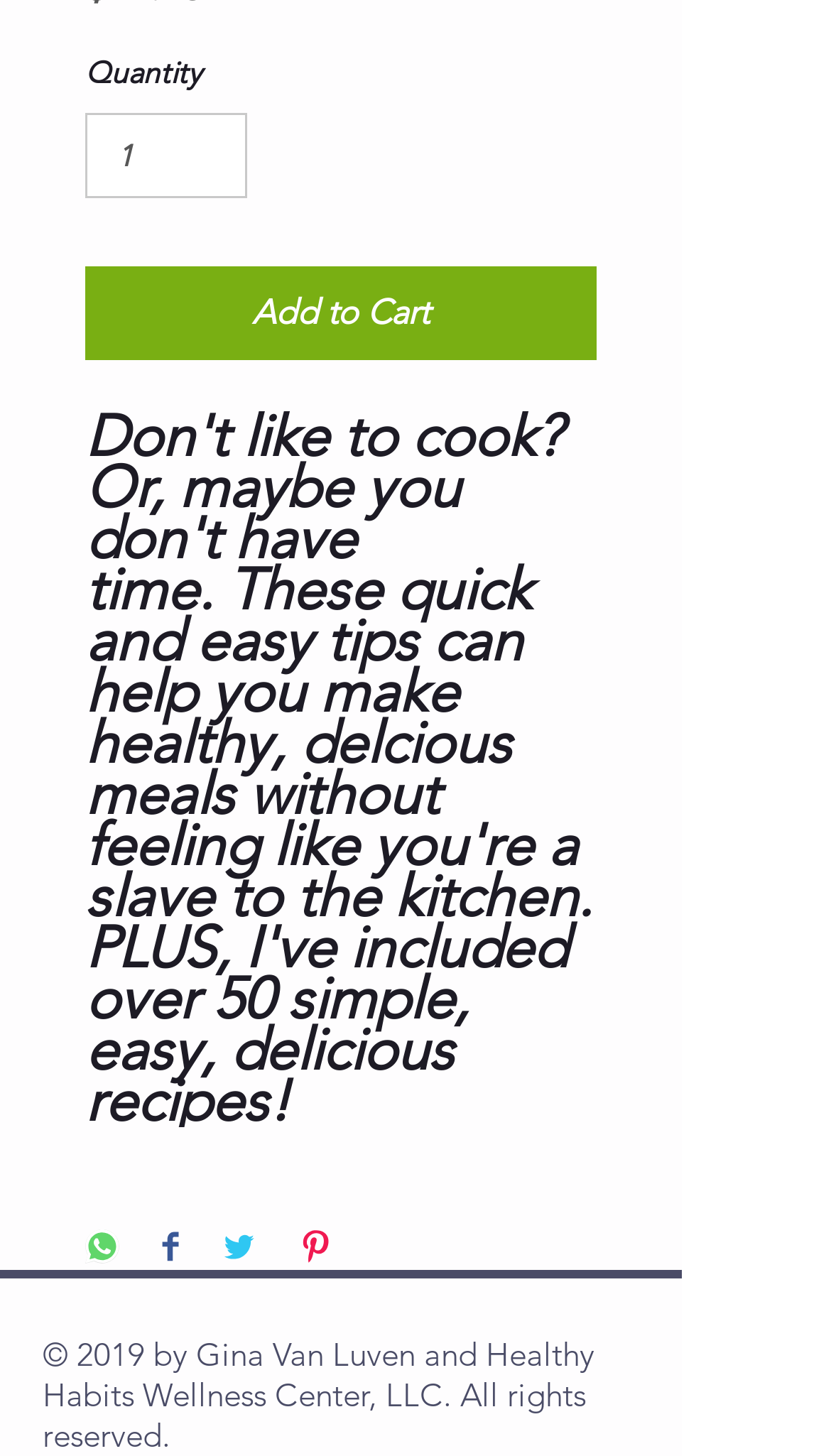Please use the details from the image to answer the following question comprehensively:
How many image elements are present on the webpage?

There are four image elements, each nested inside a button element with labels 'Share on WhatsApp', 'Share on Facebook', 'Share on Twitter', and 'Pin on Pinterest', indicating that there are four image elements present on the webpage.